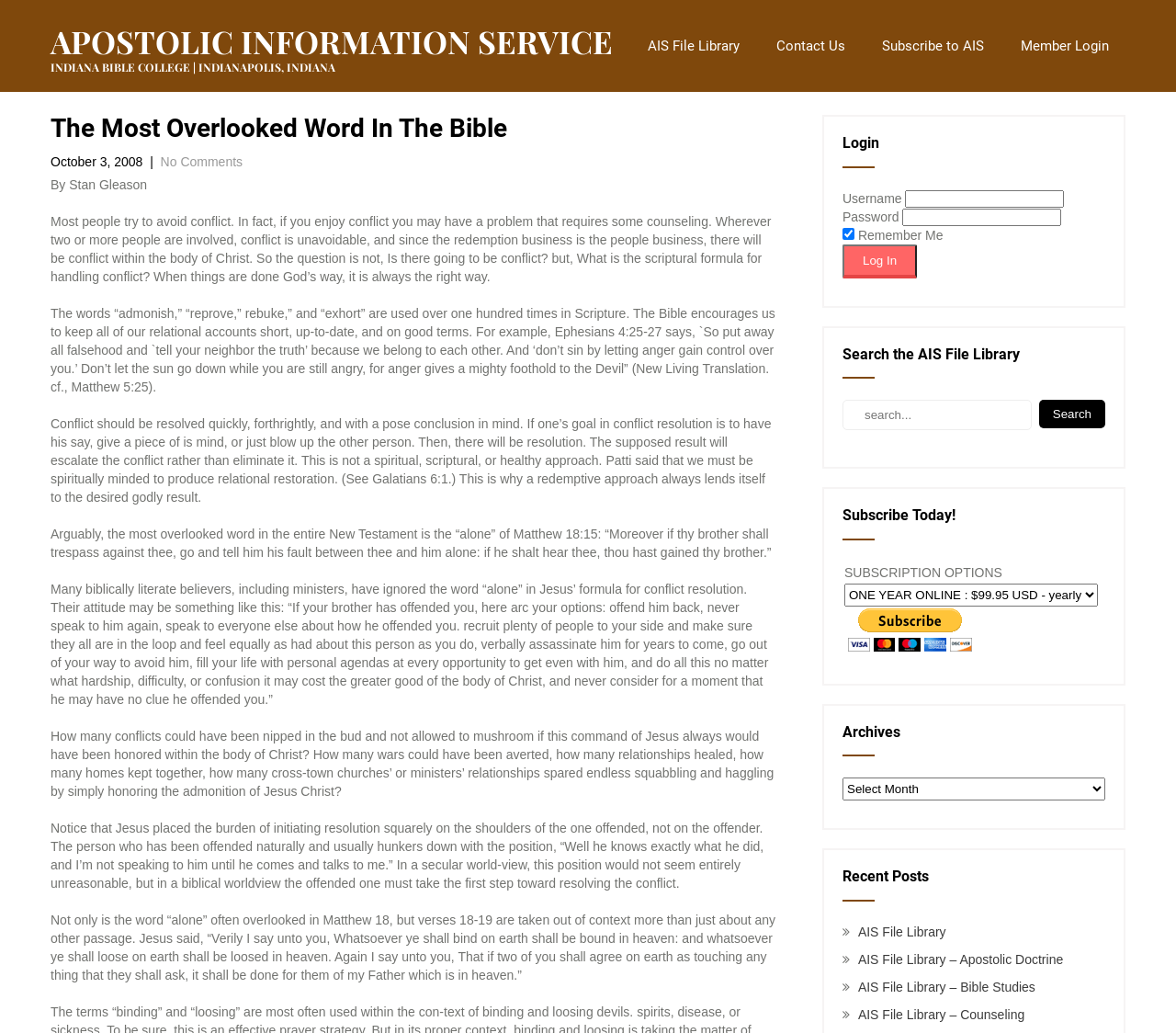Bounding box coordinates must be specified in the format (top-left x, top-left y, bottom-right x, bottom-right y). All values should be floating point numbers between 0 and 1. What are the bounding box coordinates of the UI element described as: AIS File Library

[0.73, 0.895, 0.804, 0.909]